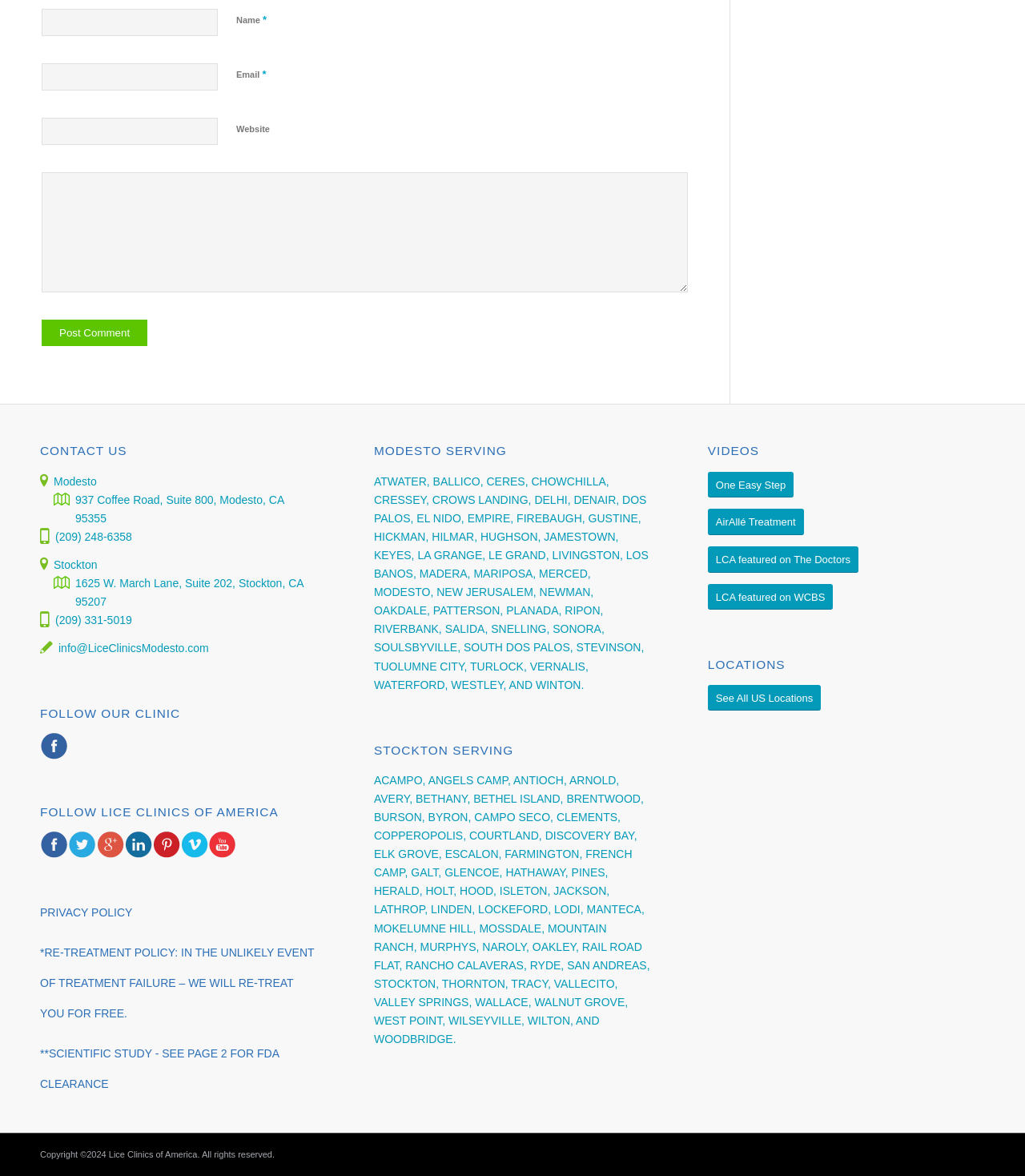Please identify the bounding box coordinates of the area that needs to be clicked to follow this instruction: "Search for a topic".

None